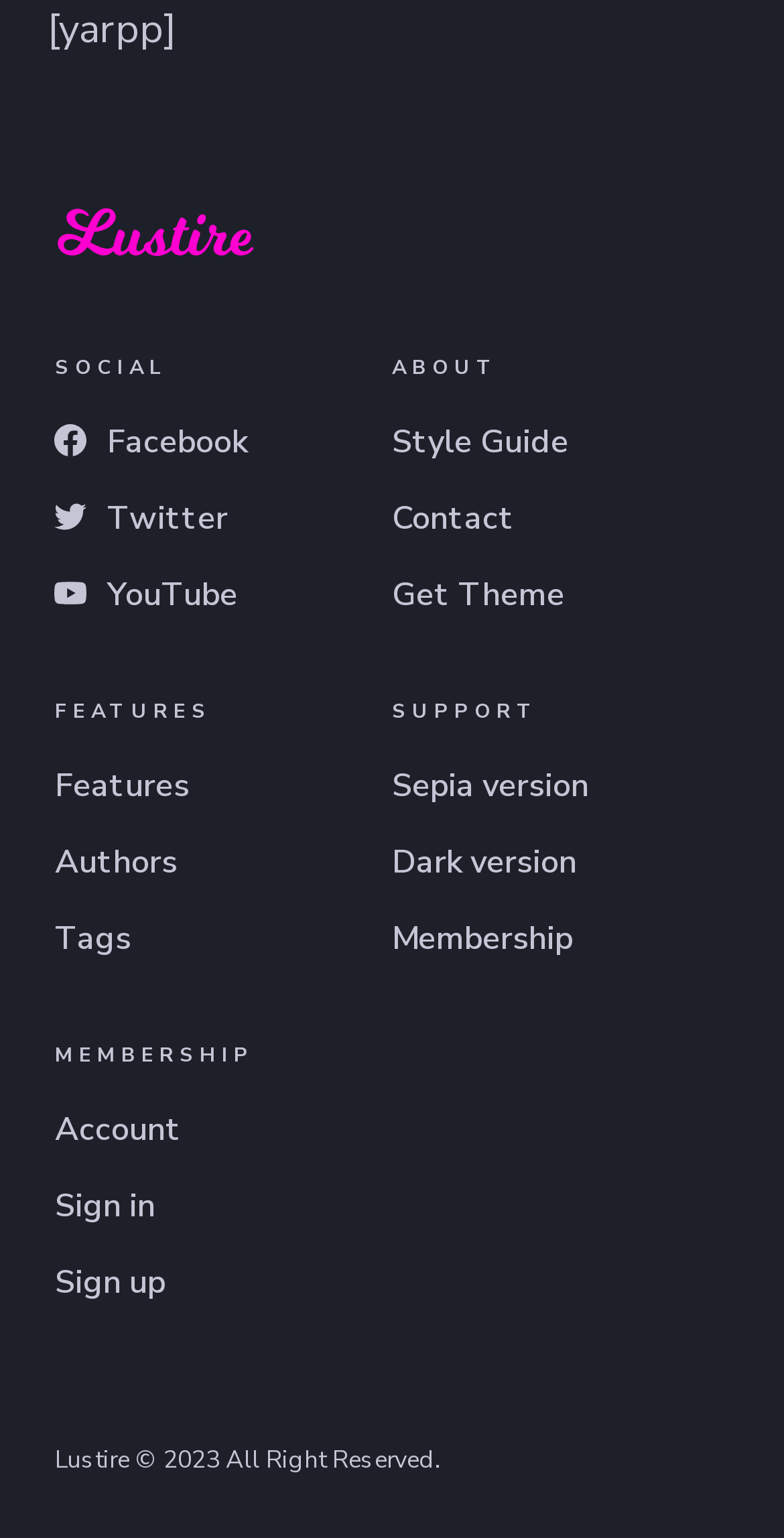Please find and report the bounding box coordinates of the element to click in order to perform the following action: "sign up". The coordinates should be expressed as four float numbers between 0 and 1, in the format [left, top, right, bottom].

[0.07, 0.819, 0.211, 0.848]